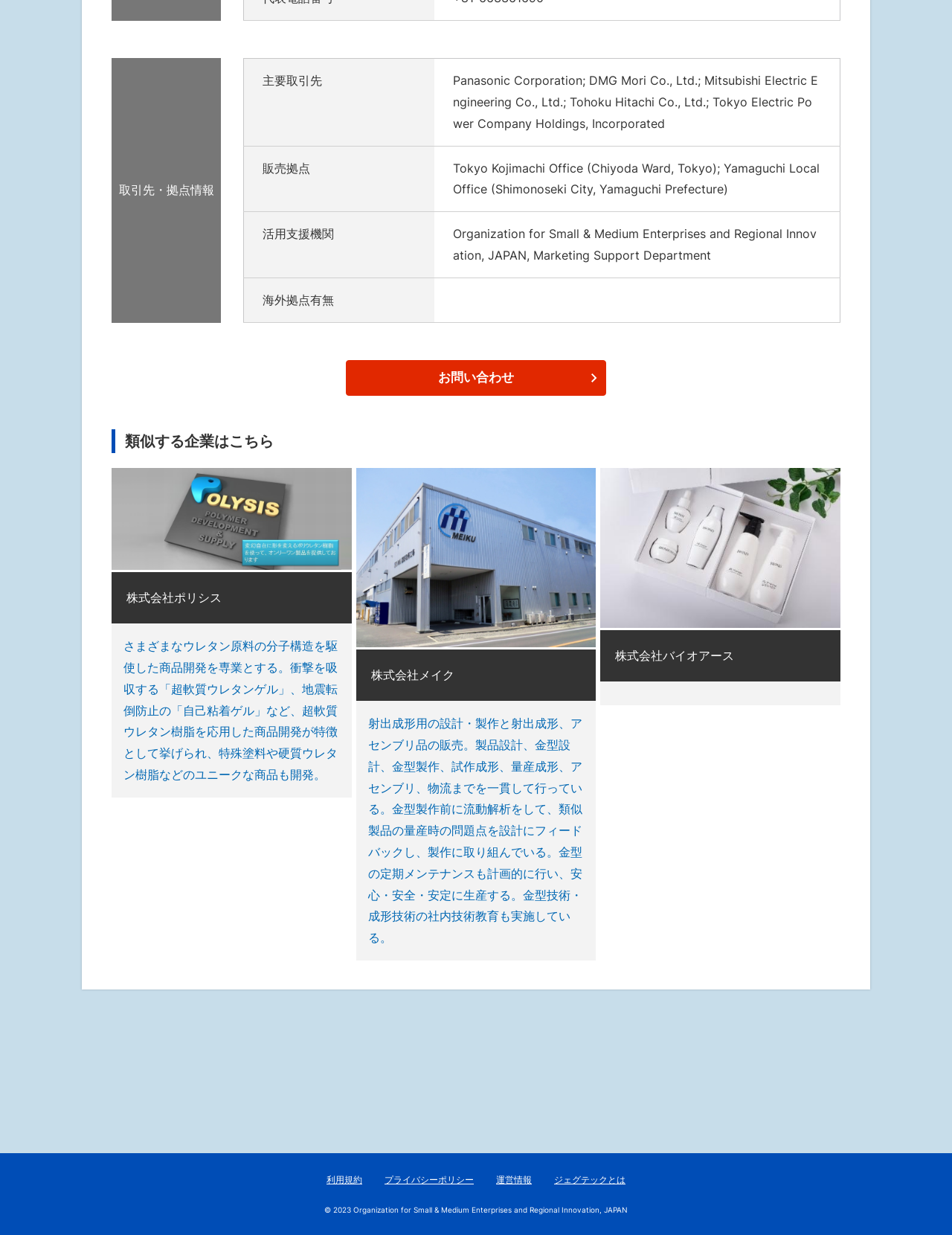What type of companies are listed?
Examine the screenshot and reply with a single word or phrase.

Manufacturing companies